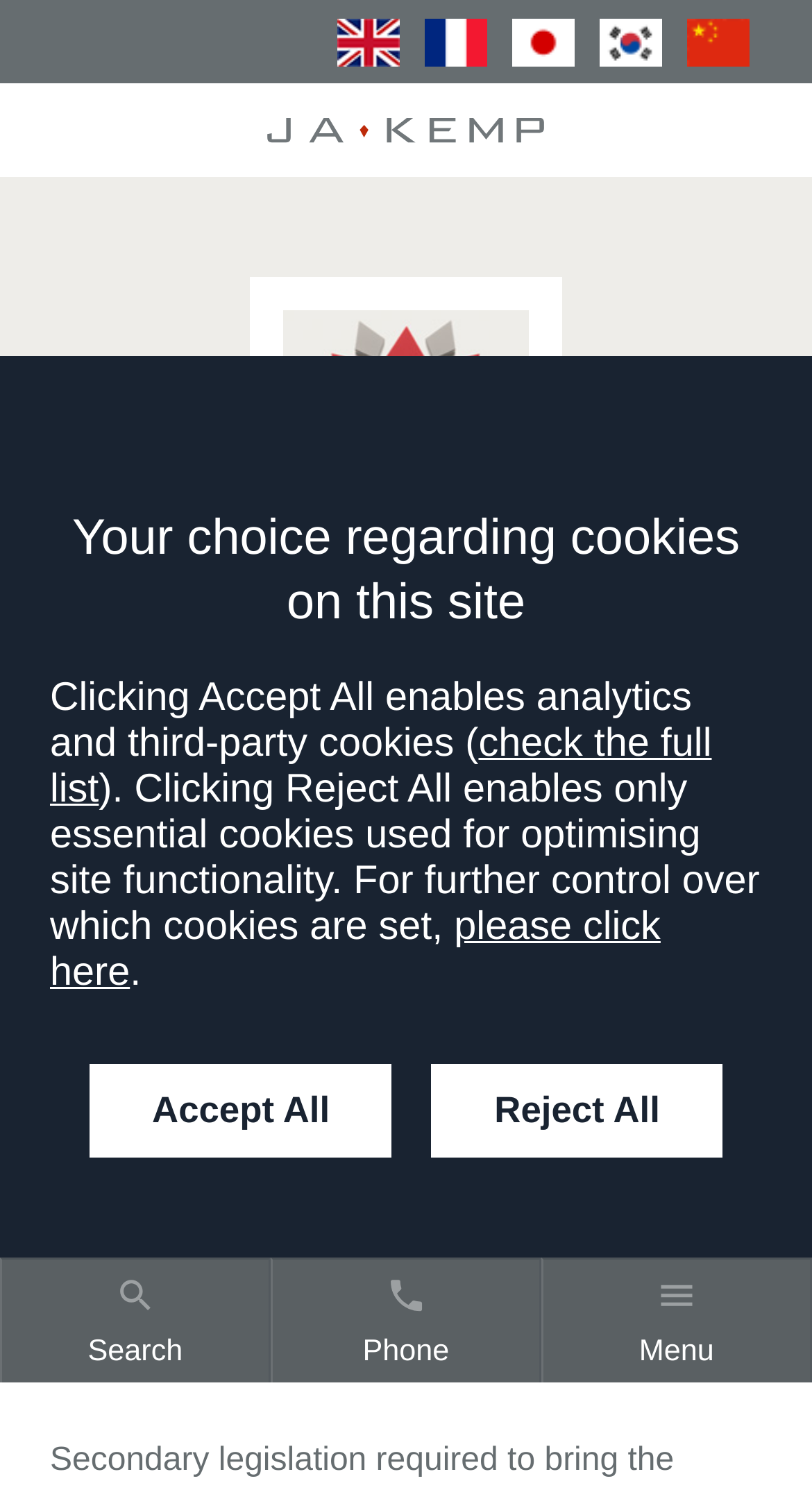Locate the bounding box coordinates of the element that should be clicked to execute the following instruction: "select English language".

[0.4, 0.009, 0.508, 0.047]